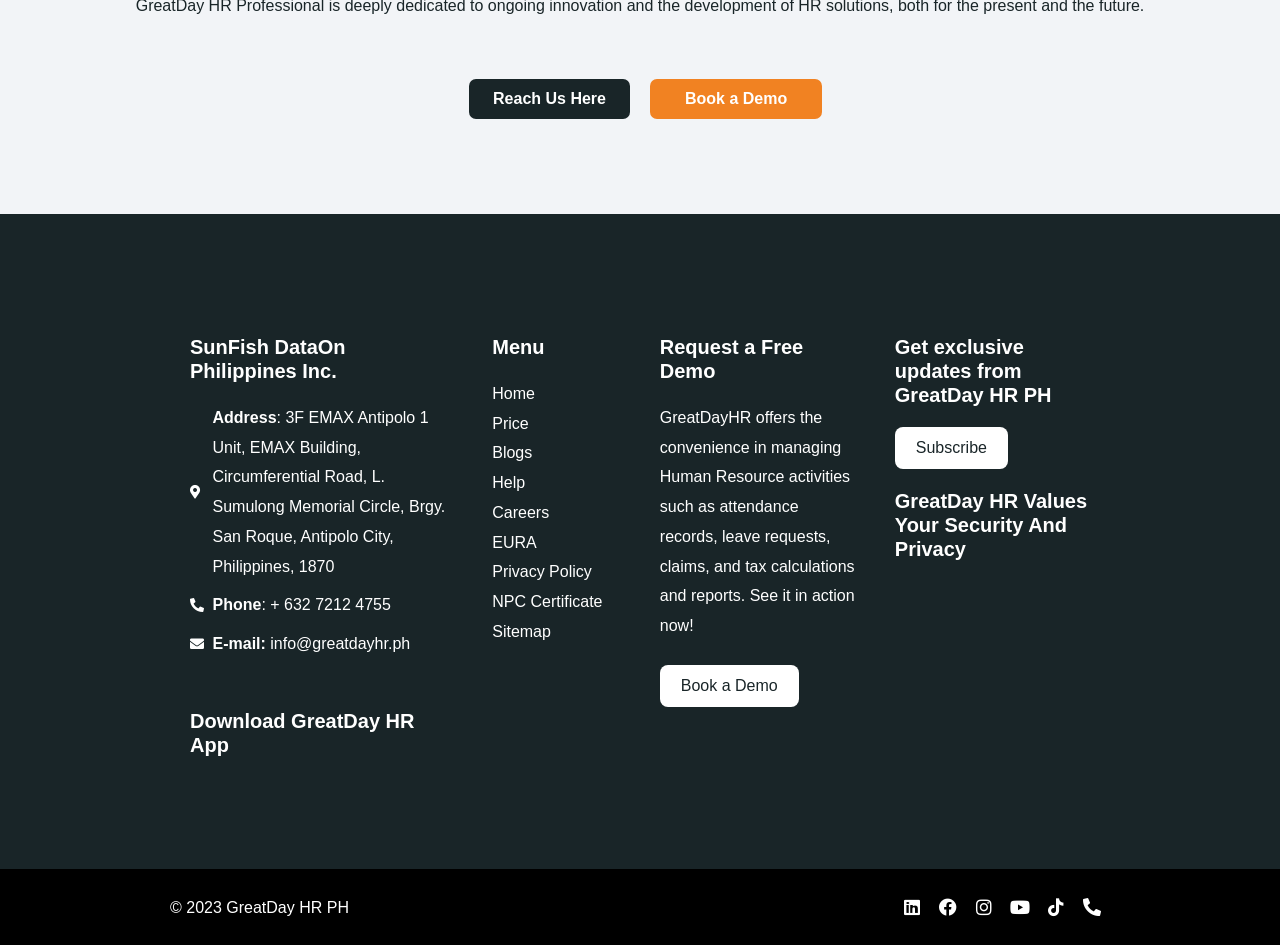Identify and provide the bounding box coordinates of the UI element described: "Download GreatDay HR App". The coordinates should be formatted as [left, top, right, bottom], with each number being a float between 0 and 1.

[0.148, 0.751, 0.324, 0.8]